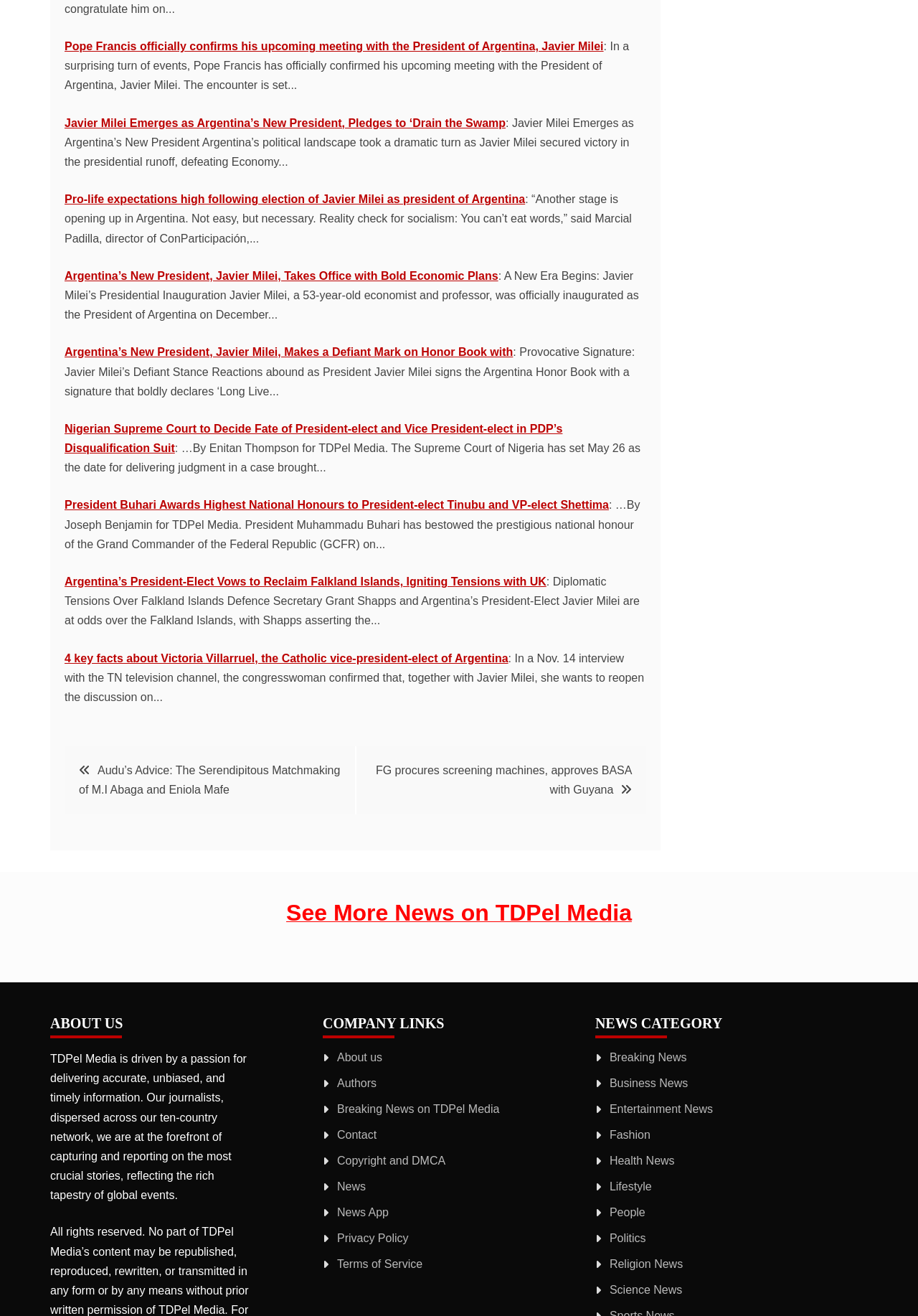Point out the bounding box coordinates of the section to click in order to follow this instruction: "Navigate to the next page of posts".

[0.07, 0.567, 0.704, 0.619]